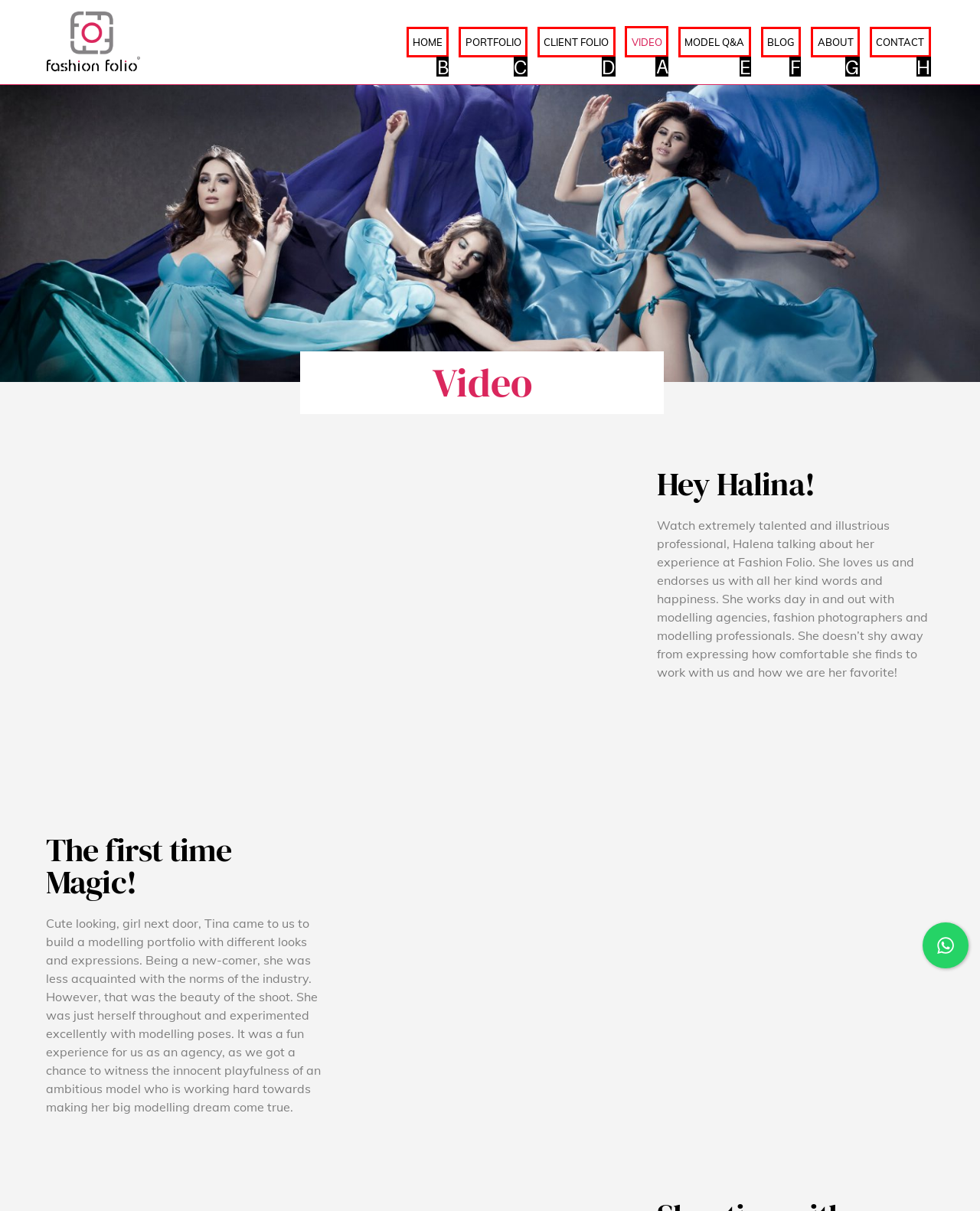Select the UI element that should be clicked to execute the following task: Click on the 'HOME' link
Provide the letter of the correct choice from the given options.

None